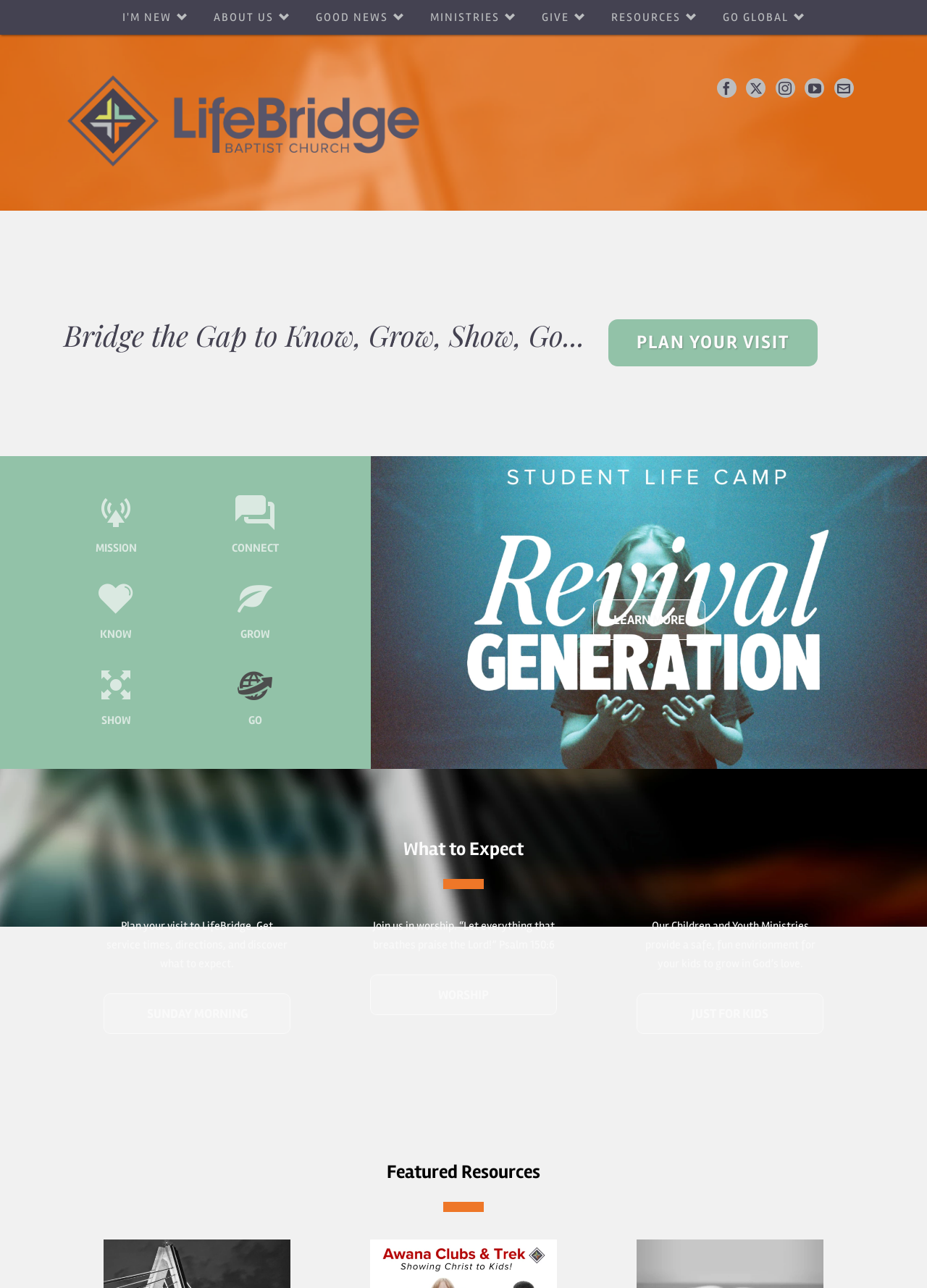Extract the bounding box coordinates for the described element: "SHOW". The coordinates should be represented as four float numbers between 0 and 1: [left, top, right, bottom].

[0.089, 0.512, 0.161, 0.586]